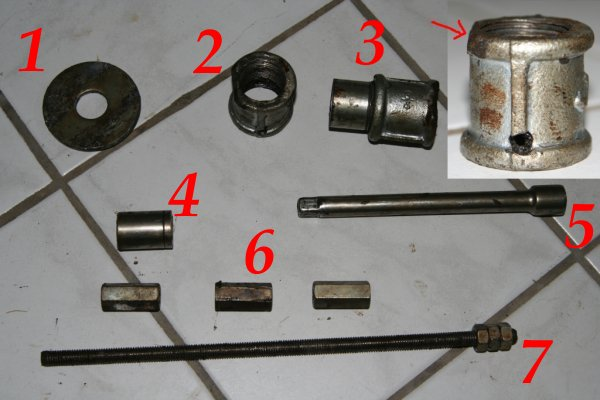Give a comprehensive caption that covers the entire image content.

This image features a collection of mechanical components essential for the assembly and maintenance of a 2CV kingpin frame. Each labeled part includes:

1. **Washer** – A flat metal disk used to distribute the load of a threaded fastener.
2. **Coupling Sleeve (3/4 inch)** – This piece is typically employed in plumbing applications, seen here with a cut edge for better coupling.
3. **Threaded Coupling** – Used to connect two pipes, facilitating water installation.
4. **Support Sleeve** – This cylindrical piece provides support to the assembly.
5. **Extension Tool** – A metallic rod that extends the reach of other tools.
6. **Coupling Sleeves** – Two additional sleeves that complement the assembly of pipes or rods.
7. **Threaded Rod** – A long metal rod with threads along its length, used for fastening components together with nuts.

In the corner of the image, there is an inset showing a detailed view of the threaded coupling, highlighting its structure. This arrangement of tools is critical for effectively pushing out the kingpin, with each element playing a specific role in the overall process.